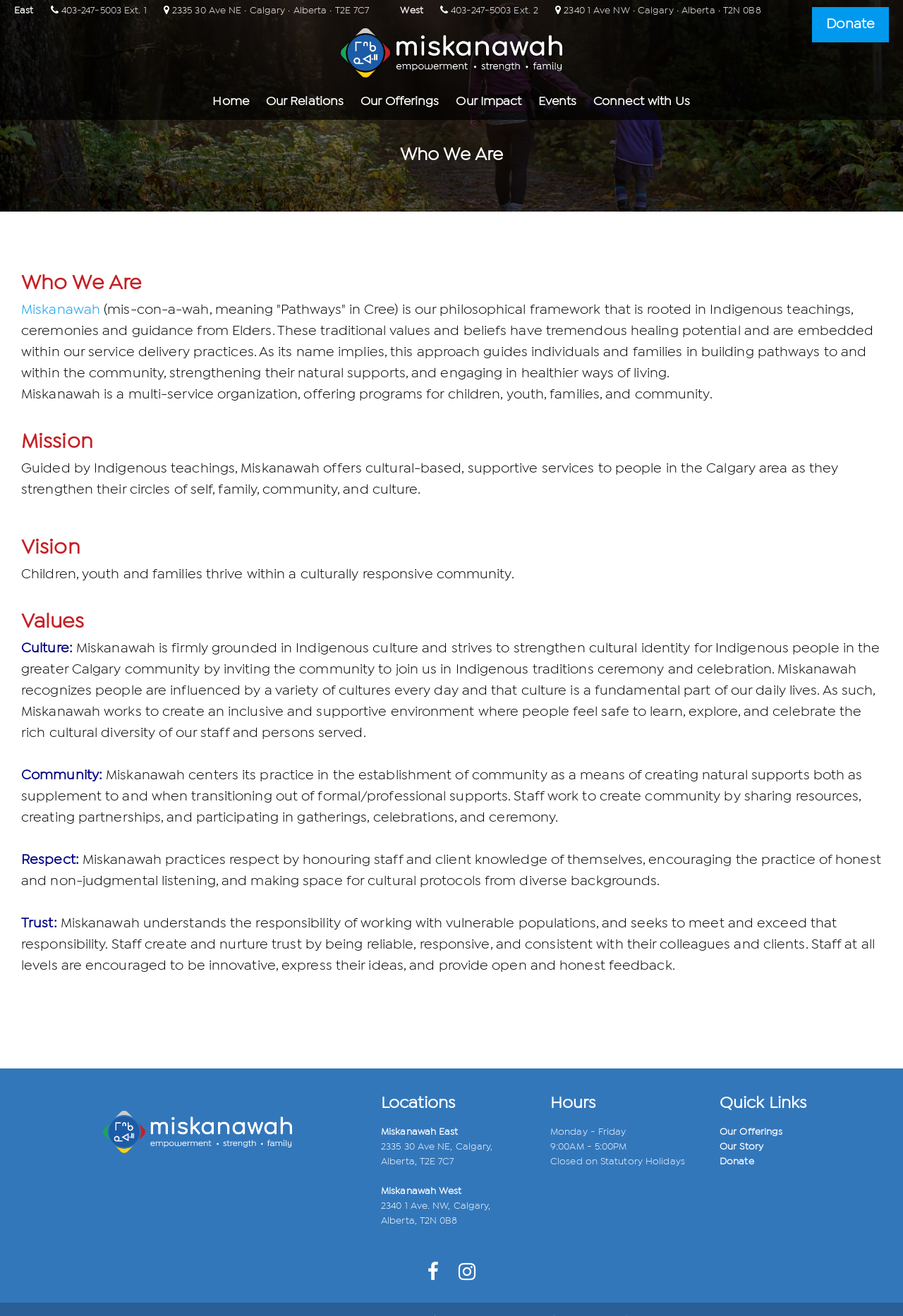Locate the heading on the webpage and return its text.

Who We Are